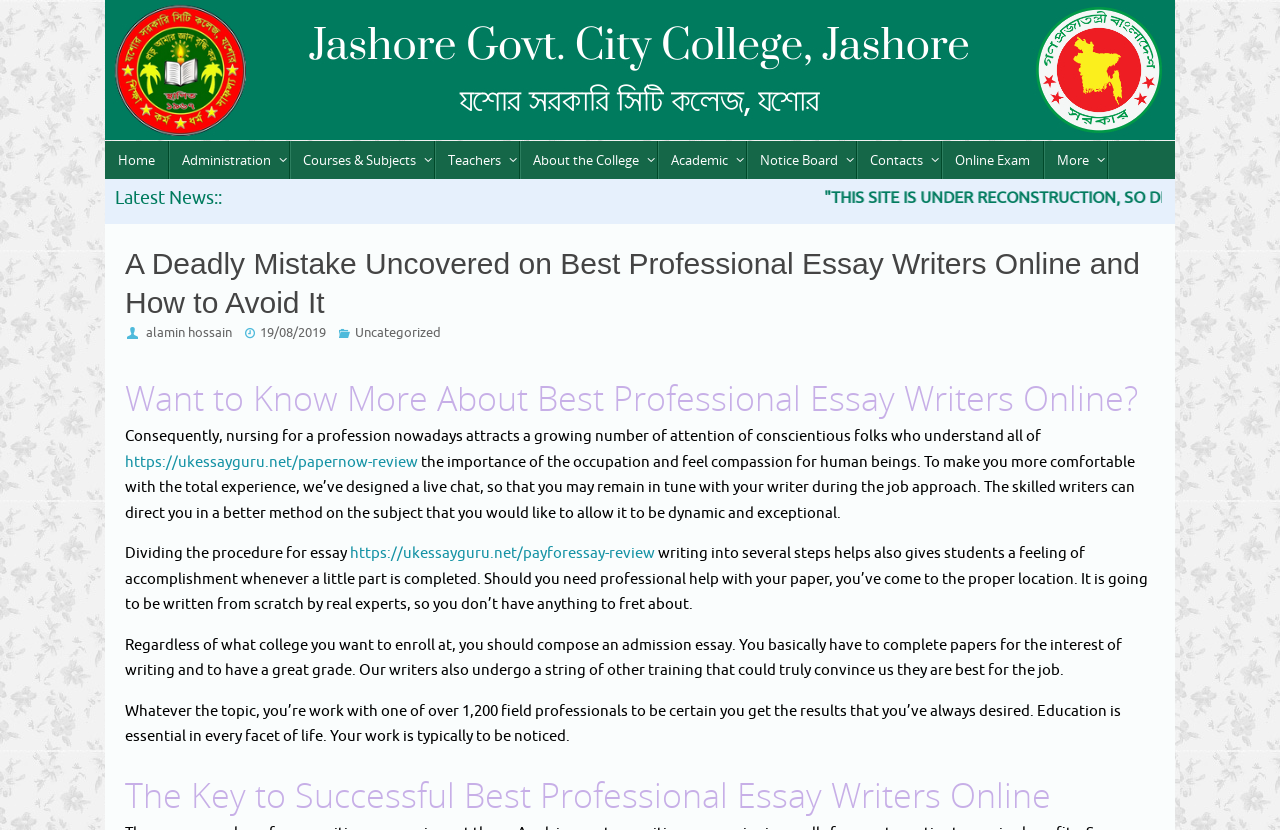Identify the bounding box coordinates of the area you need to click to perform the following instruction: "Click on the 'alamin hossain' author link".

[0.114, 0.39, 0.181, 0.411]